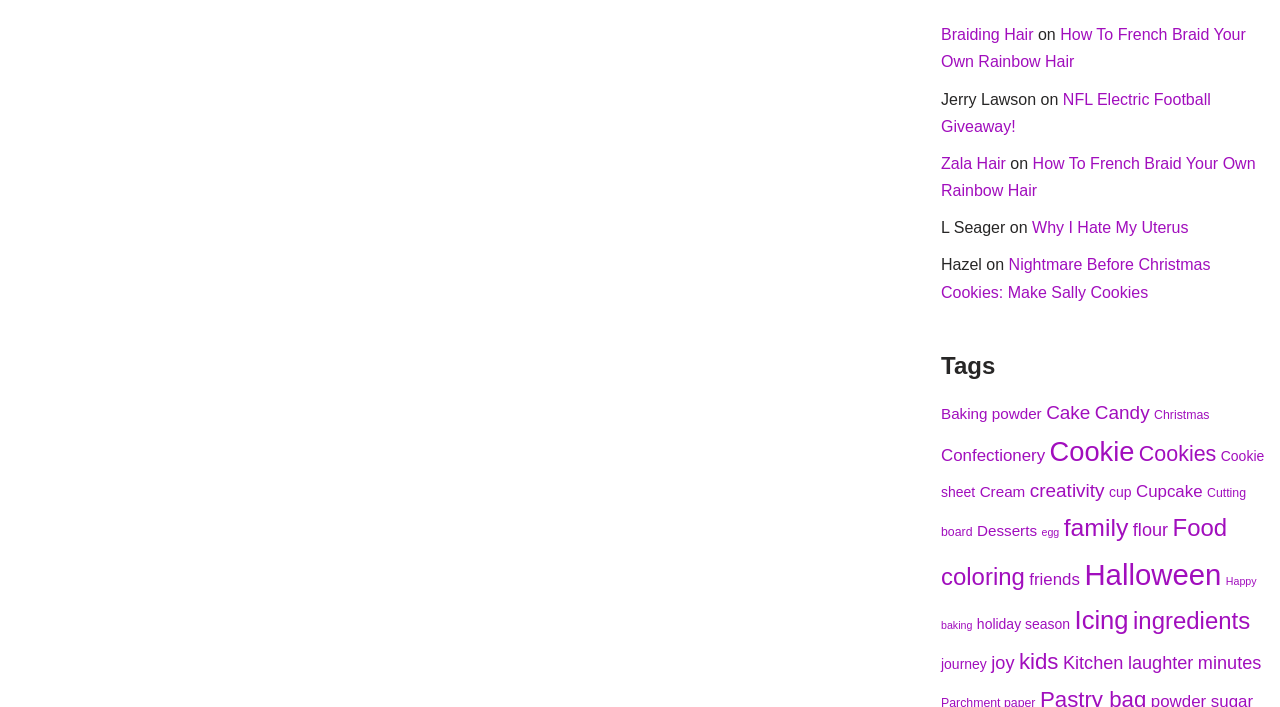Carefully examine the image and provide an in-depth answer to the question: What is the theme of the link 'Nightmare Before Christmas Cookies: Make Sally Cookies'?

The link 'Nightmare Before Christmas Cookies: Make Sally Cookies' suggests that the theme of this link is related to Christmas, as it mentions Christmas cookies and a character from the movie 'The Nightmare Before Christmas'.